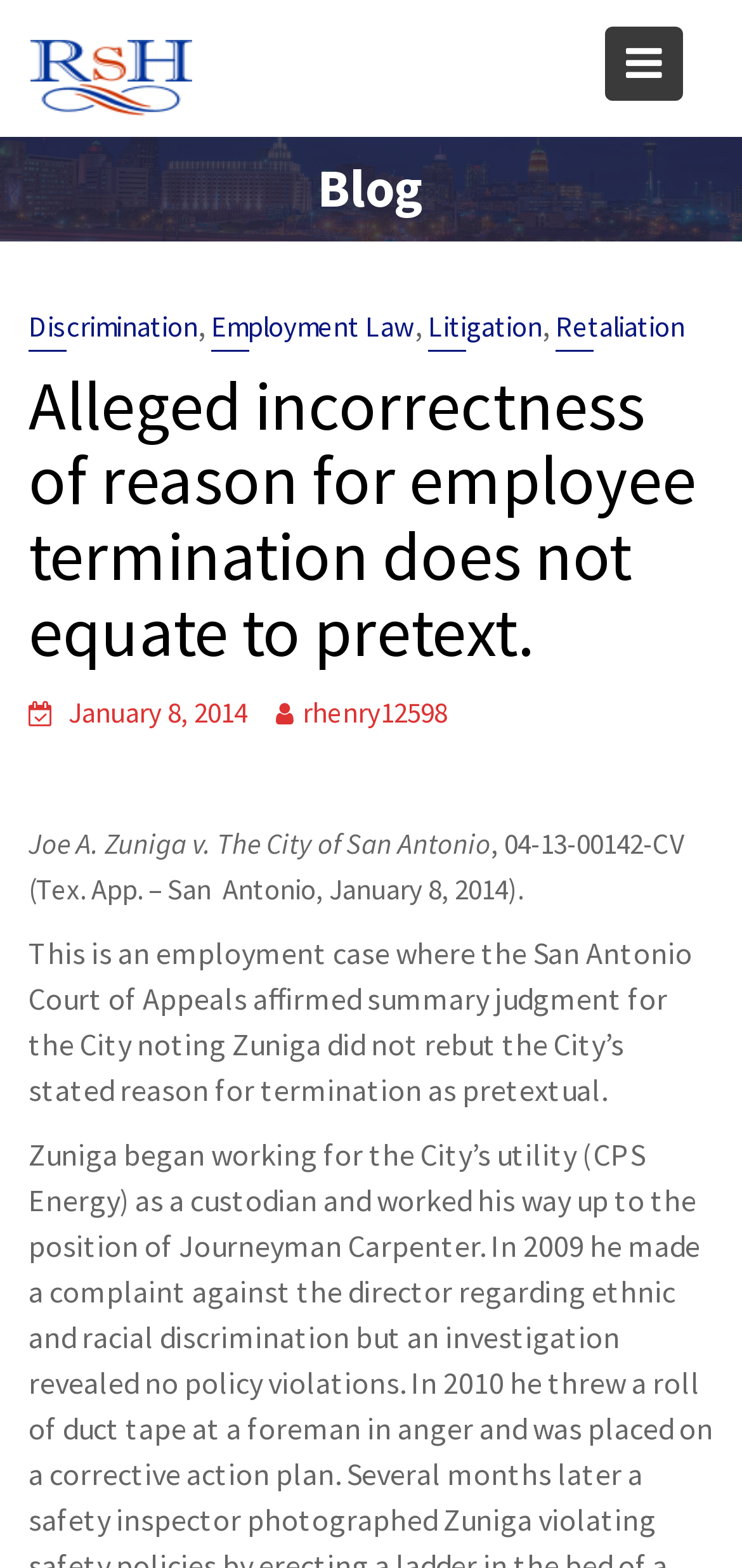Respond to the following question with a brief word or phrase:
How many images are on the webpage?

2